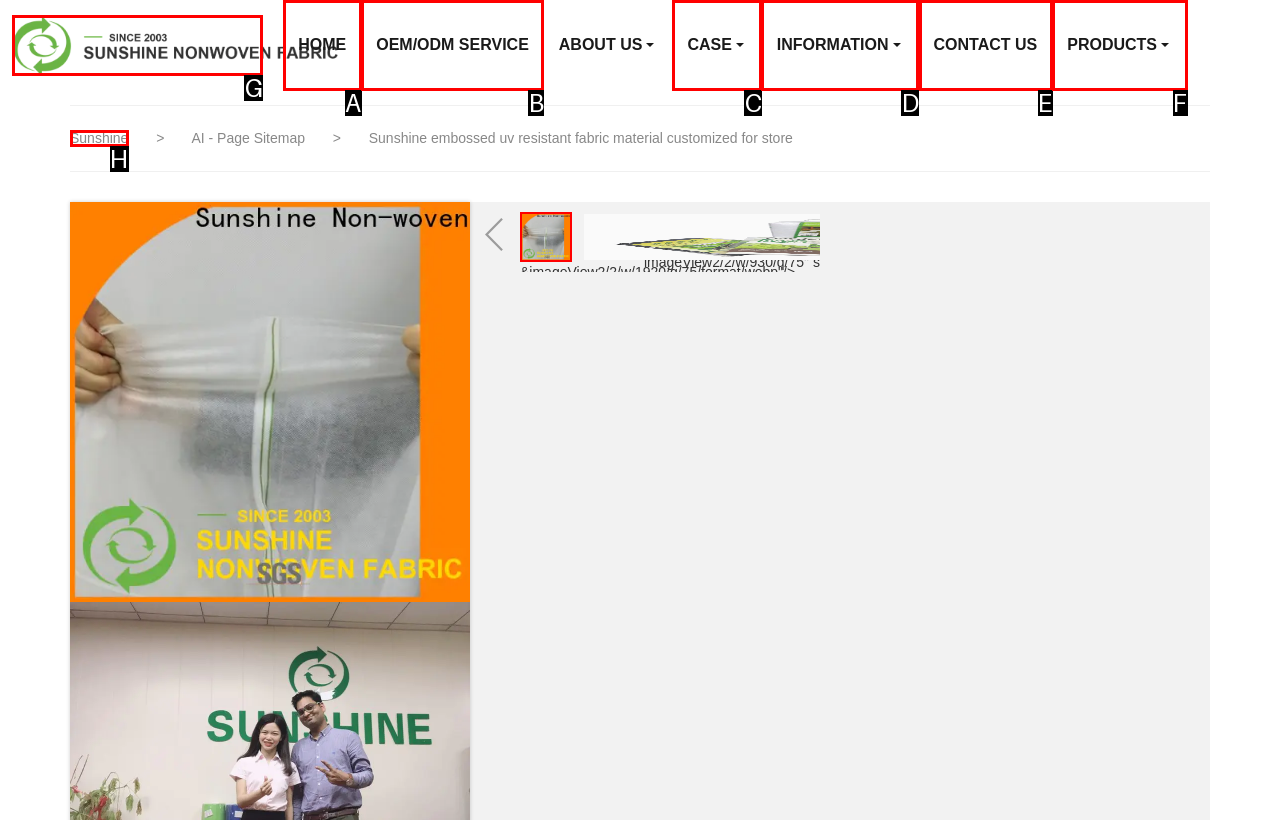Point out the HTML element I should click to achieve the following task: Contact US Provide the letter of the selected option from the choices.

E